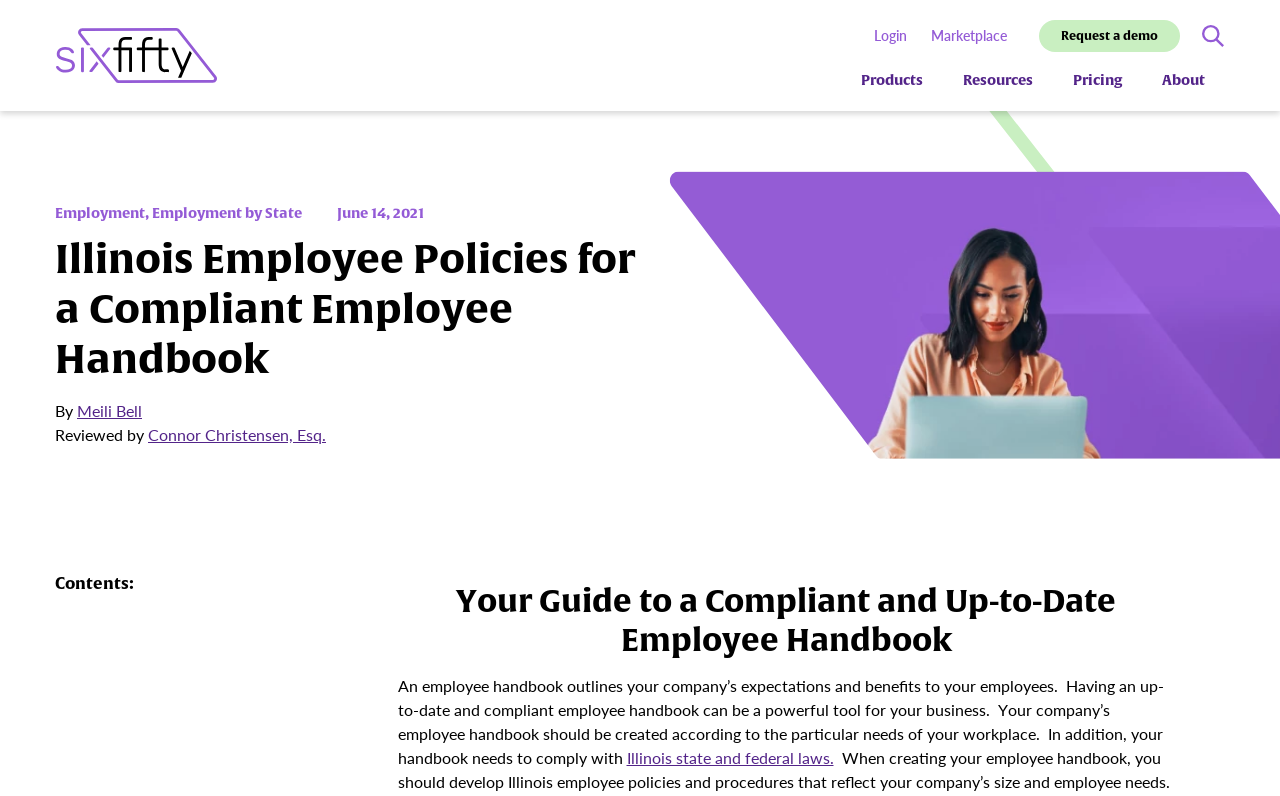Identify the bounding box coordinates of the region that should be clicked to execute the following instruction: "Click on the SixFifty logo".

[0.043, 0.035, 0.199, 0.105]